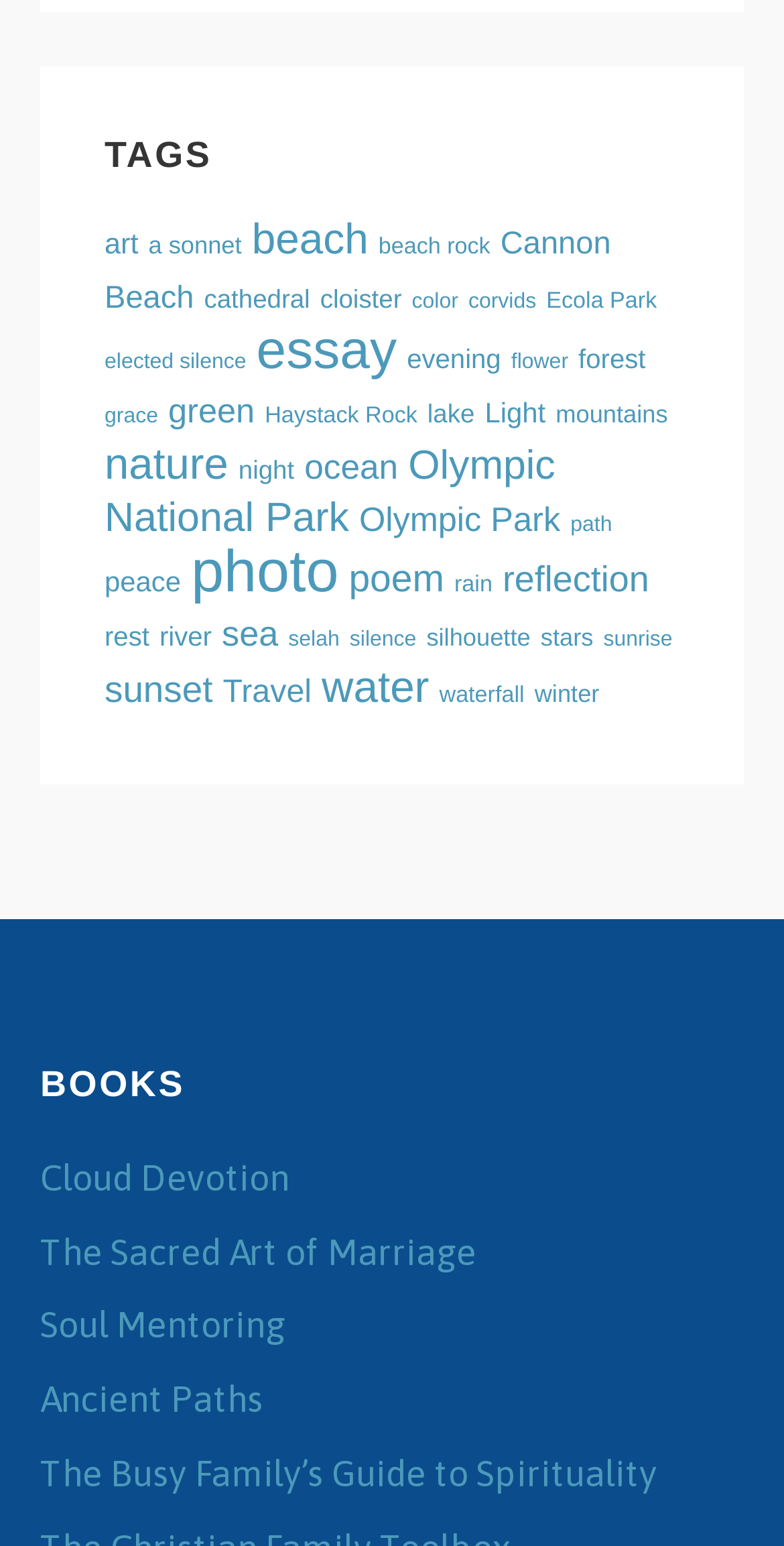Locate the bounding box coordinates of the clickable region necessary to complete the following instruction: "View headquarters address". Provide the coordinates in the format of four float numbers between 0 and 1, i.e., [left, top, right, bottom].

None